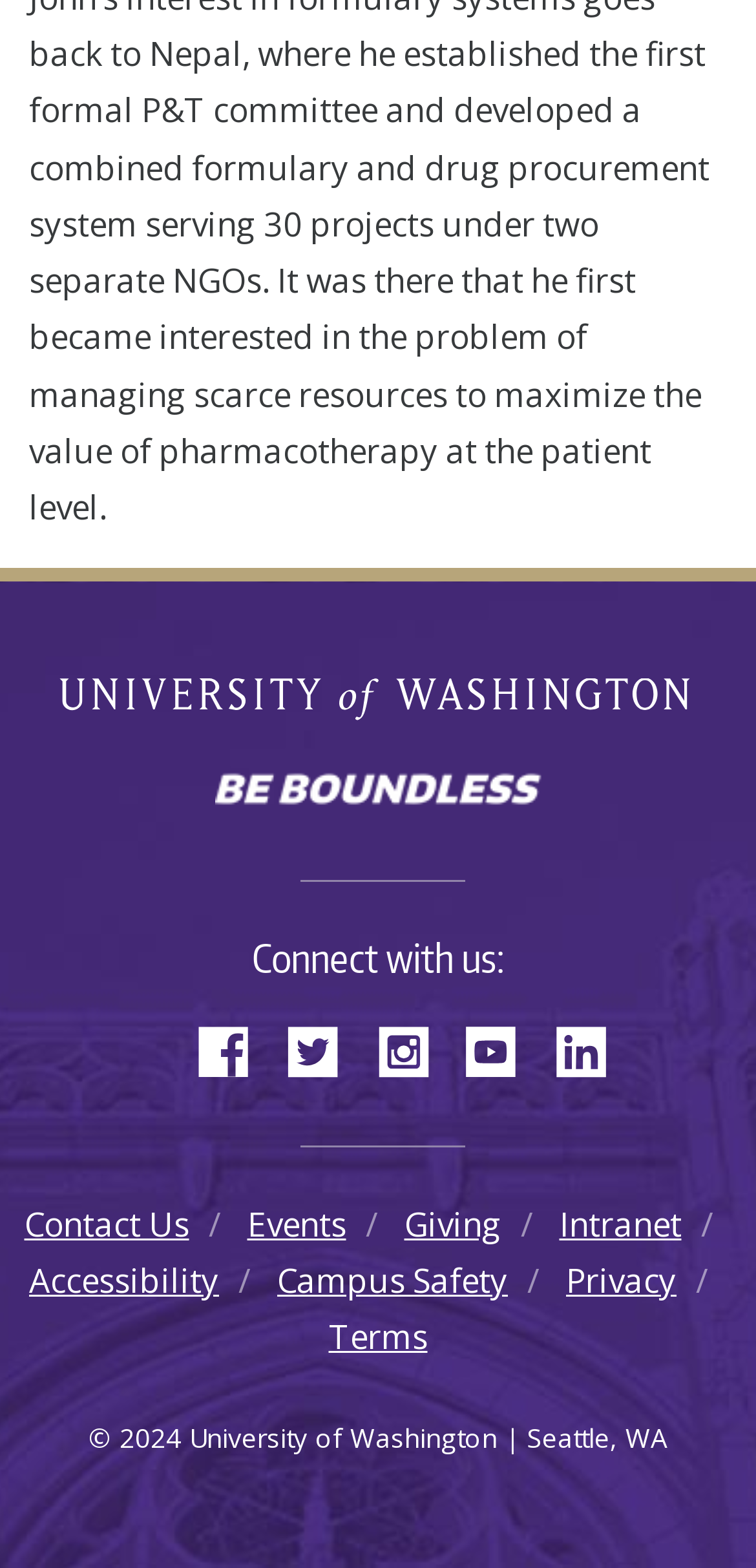Answer the question below in one word or phrase:
What is the year of copyright?

2024